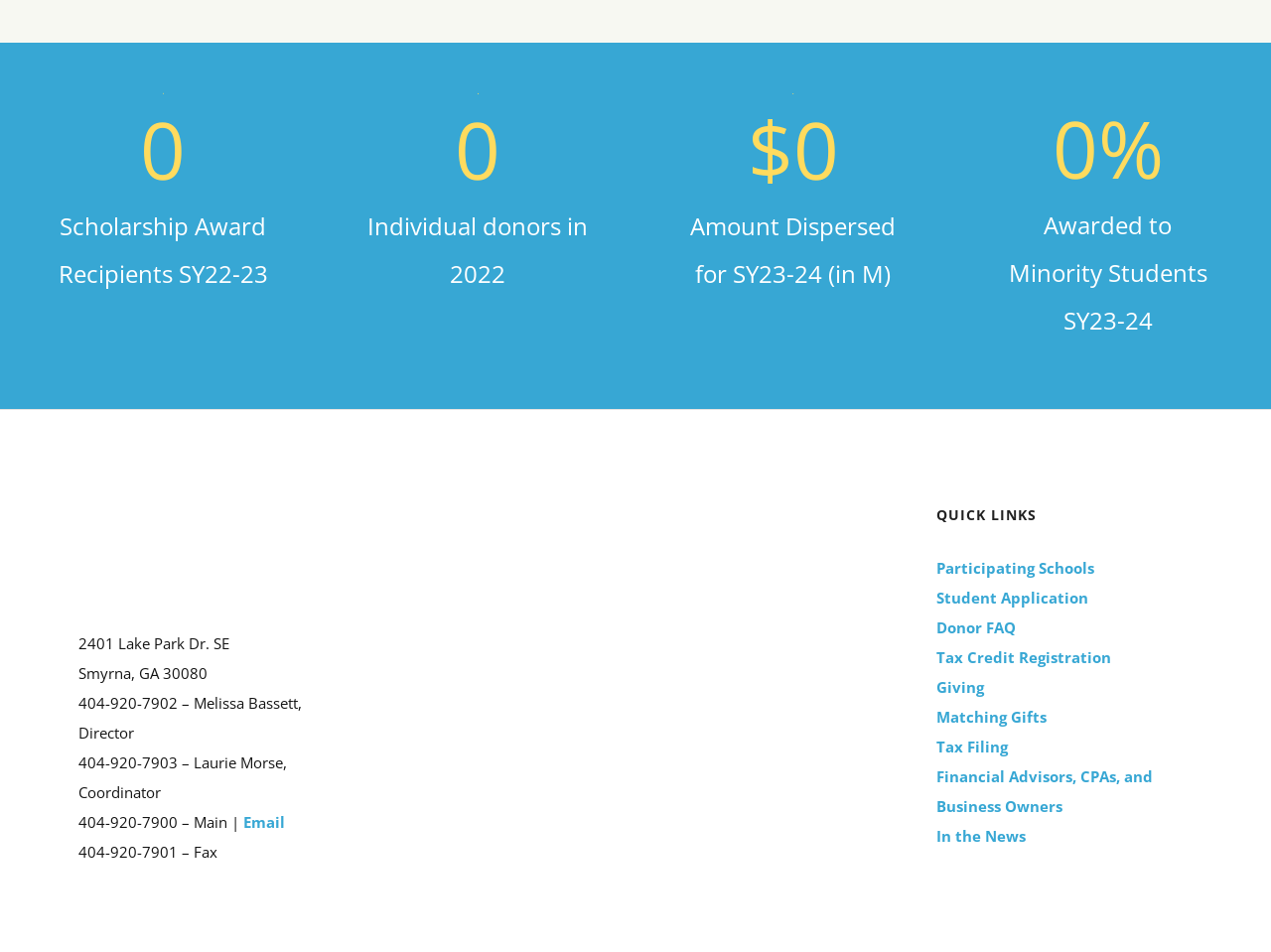Show the bounding box coordinates of the element that should be clicked to complete the task: "Learn about Student Application".

[0.737, 0.612, 0.938, 0.643]